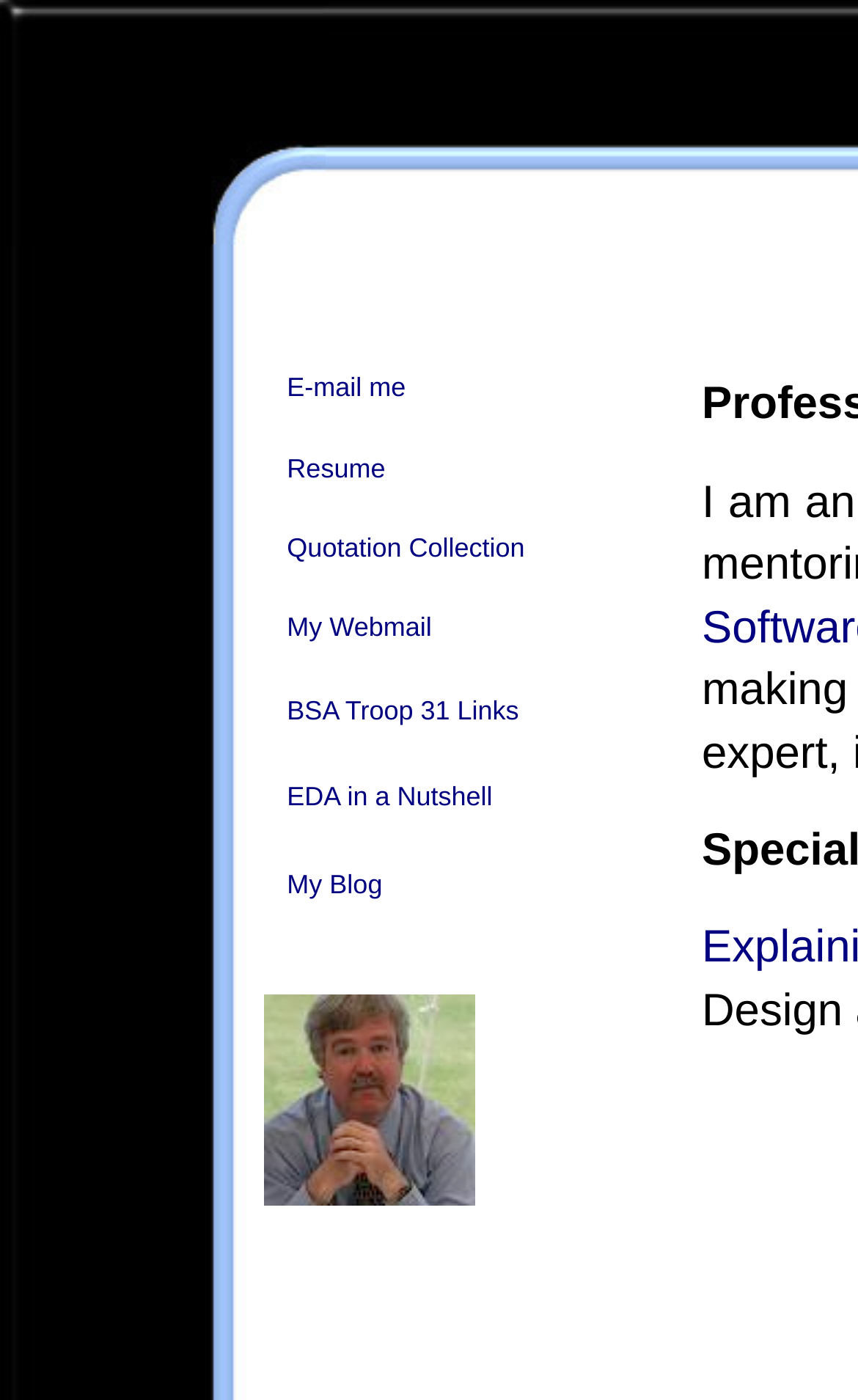What is the last item in the list of links?
Please provide a detailed answer to the question.

I looked at the layout table cells and found the last link in the list, which is 'Do you really want to see more of me?'. This link is located at the bottom of the webpage.